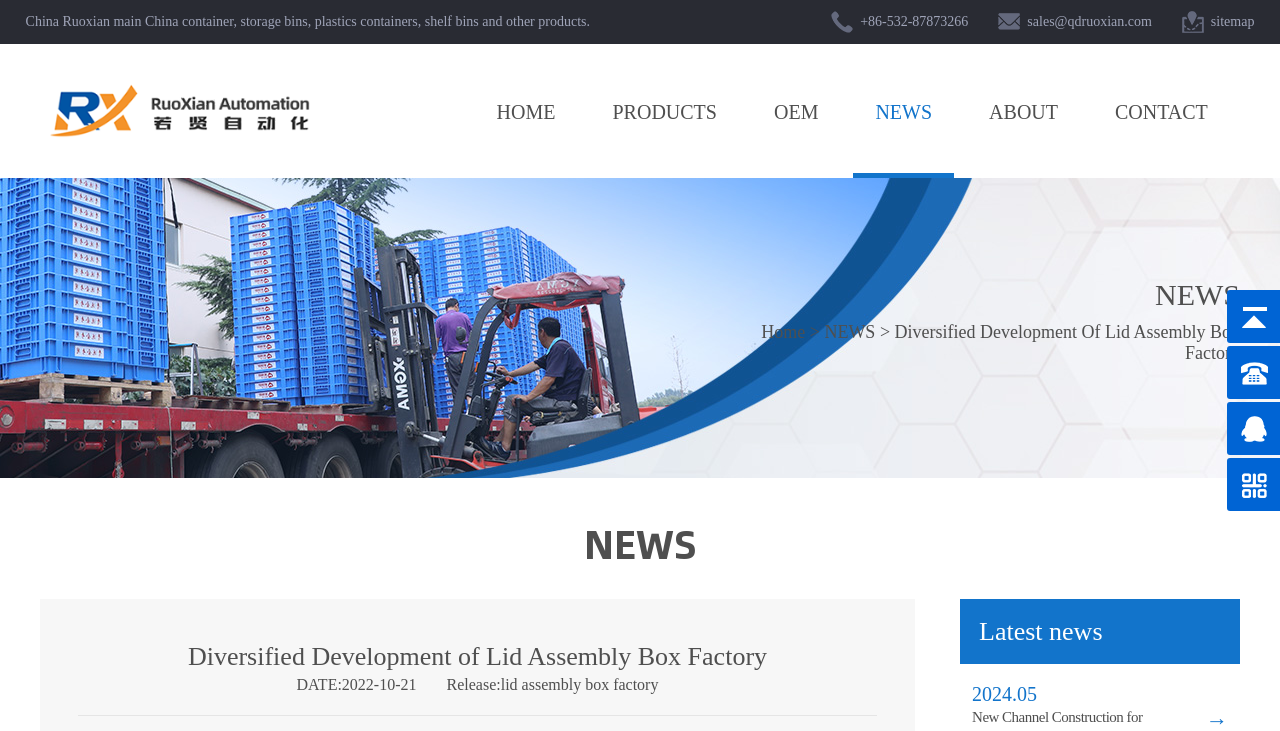Can you look at the image and give a comprehensive answer to the question:
What is the phone number of the company?

The phone number of the company can be found in the StaticText element with the text '+86-532-87873266', which is located near the top of the webpage.